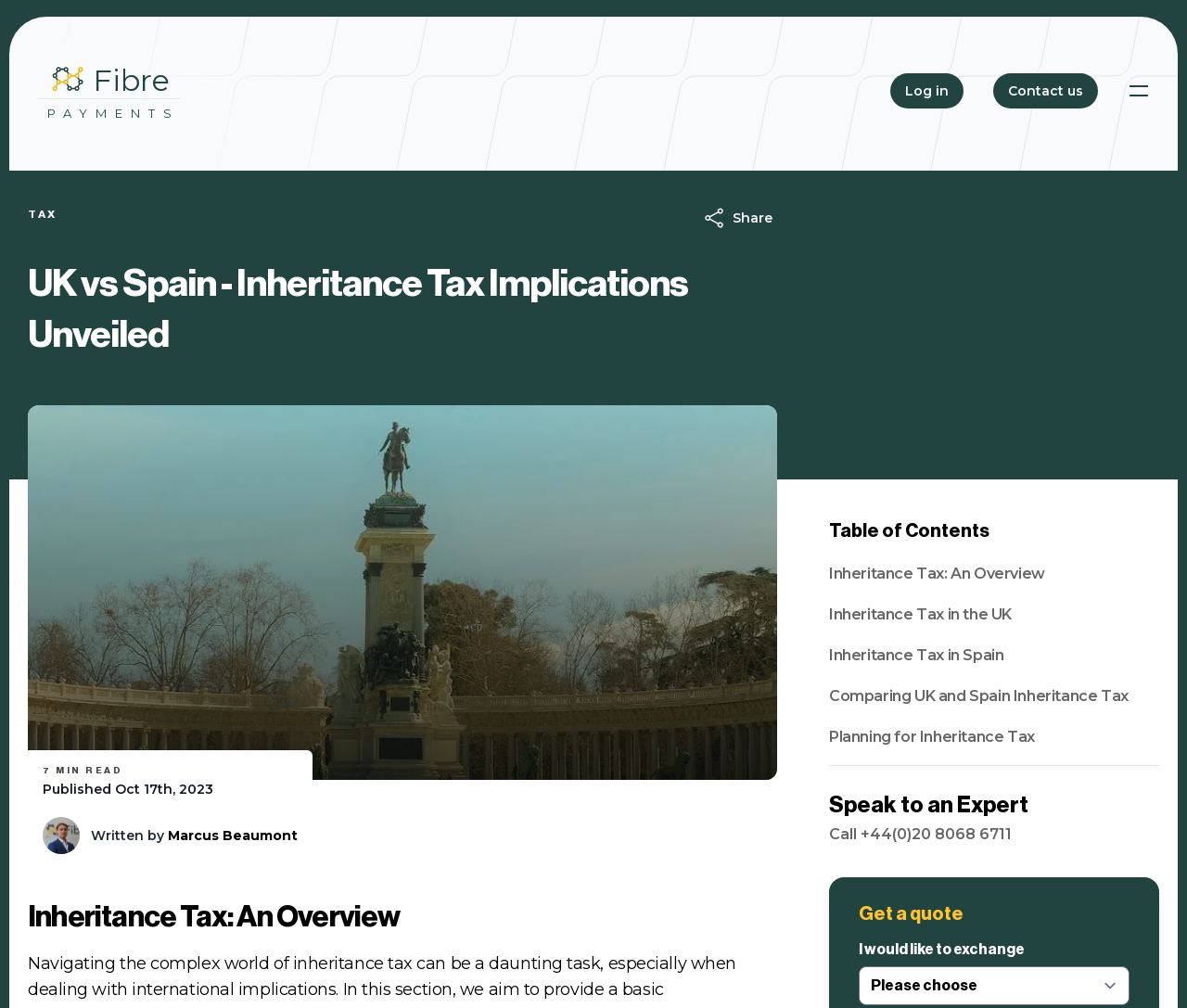Extract the top-level heading from the webpage and provide its text.

UK vs Spain - Inheritance Tax Implications Unveiled